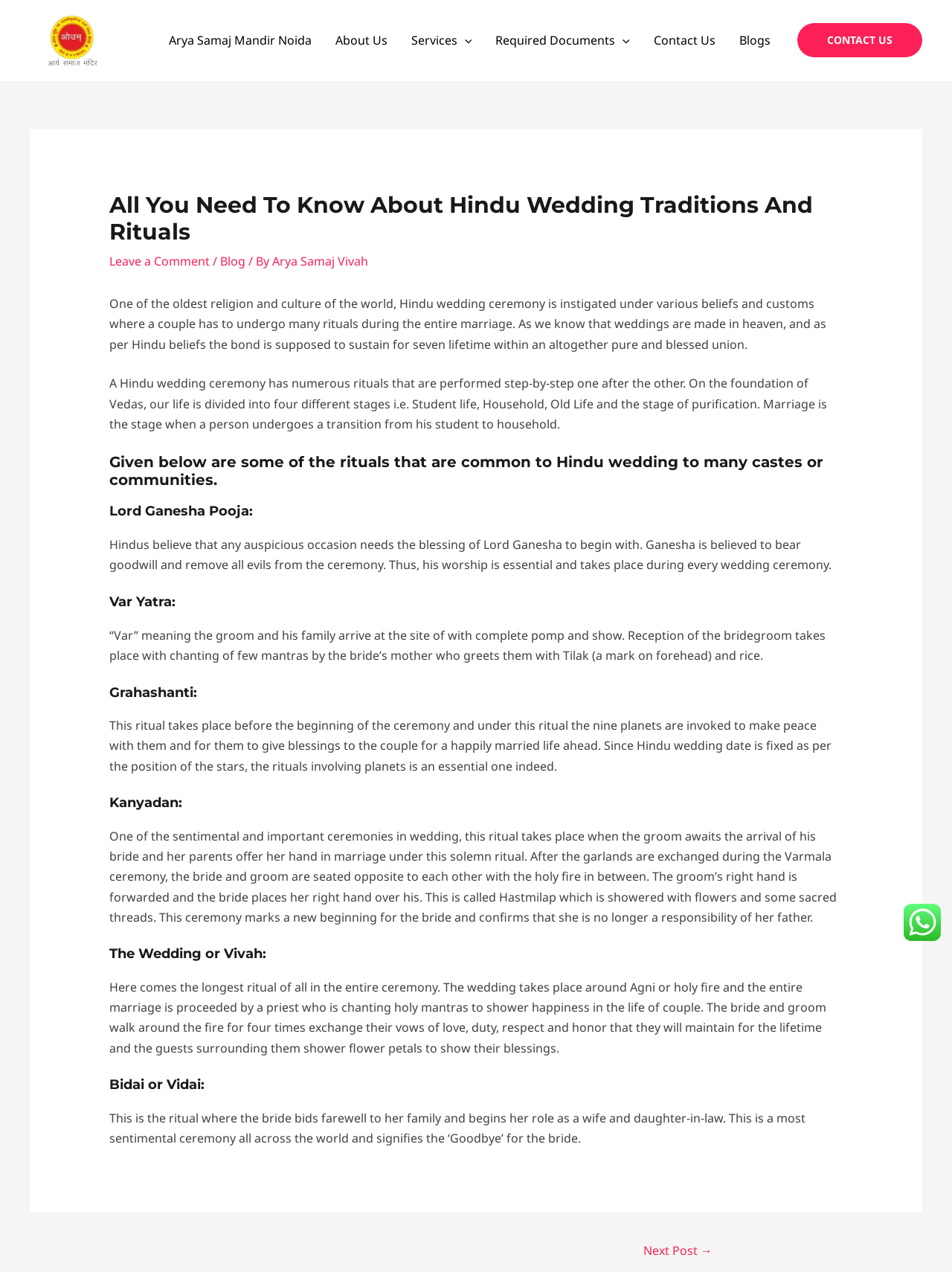Can you find and provide the title of the webpage?

All You Need To Know About Hindu Wedding Traditions And Rituals